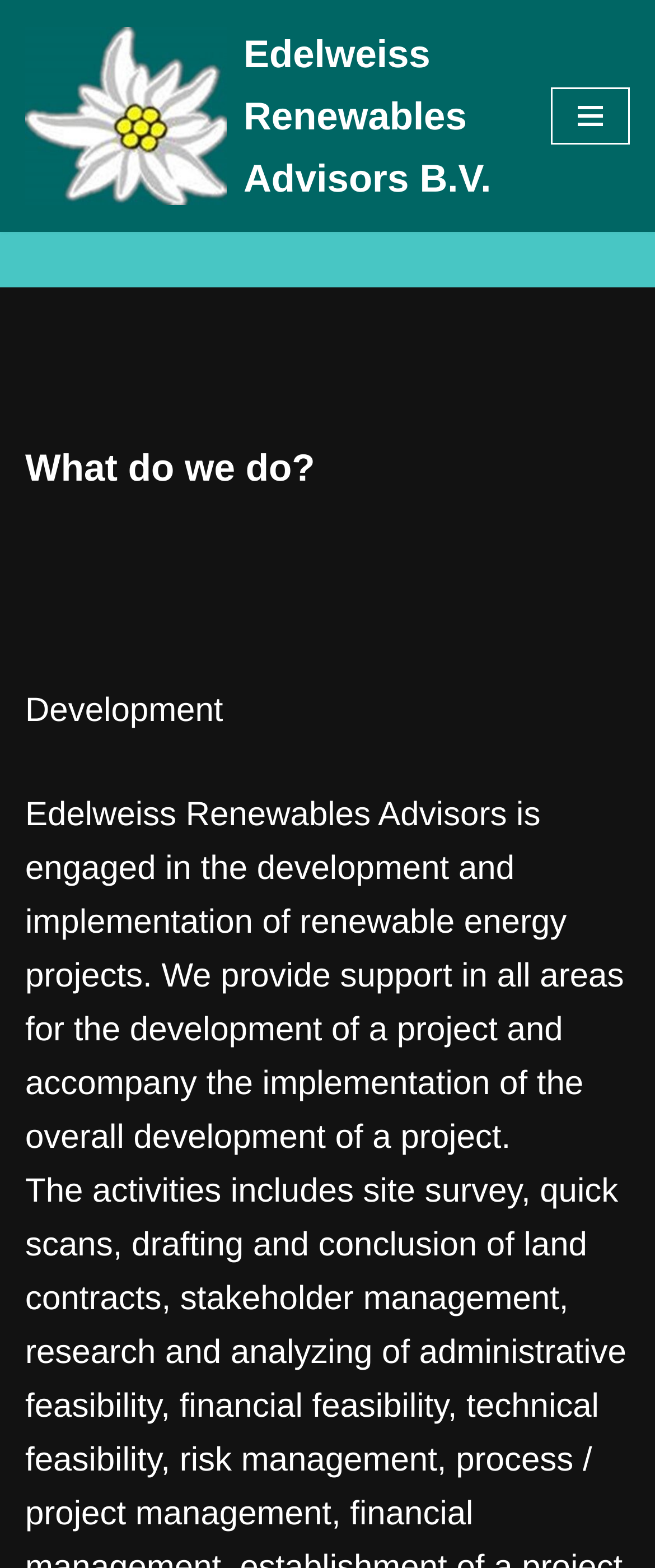Determine the bounding box coordinates for the HTML element mentioned in the following description: "parent_node: Email * name="wpforms[fields][3]"". The coordinates should be a list of four floats ranging from 0 to 1, represented as [left, top, right, bottom].

None